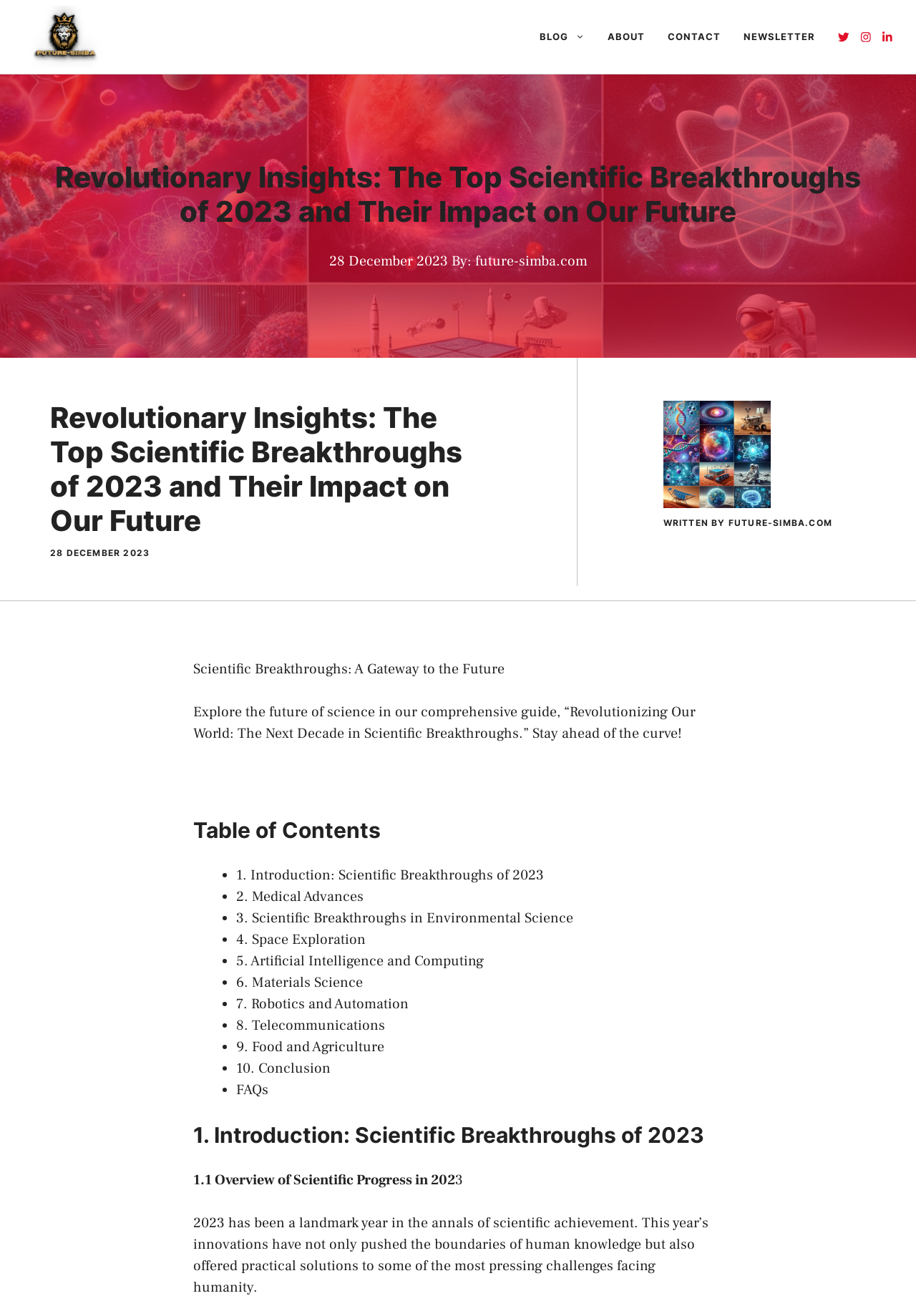Describe all the visual and textual components of the webpage comprehensively.

This webpage is about scientific breakthroughs and their impact on the future. At the top, there is a banner with the site's logo and a navigation menu with links to "BLOG", "ABOUT", "CONTACT", and "NEWSLETTER". Below the banner, there is a heading that reads "Revolutionary Insights: The Top Scientific Breakthroughs of 2023 and Their Impact on Our Future". 

To the right of the heading, there is a time stamp indicating that the article was published on December 28, 2023, and the author is future-simba.com. Below the time stamp, there is a brief introduction to the article, which is titled "Scientific Breakthroughs: A Gateway to the Future". The introduction invites readers to explore the future of science in a comprehensive guide.

Below the introduction, there is a table of contents with links to 10 sections, including "Introduction: Scientific Breakthroughs of 2023", "Medical Advances", "Scientific Breakthroughs in Environmental Science", and others. Each section is marked with a bullet point. 

The first section, "1. Introduction: Scientific Breakthroughs of 2023", is displayed below the table of contents. It has a heading and a subheading that reads "1.1 Overview of Scientific Progress in 202". The section begins with a paragraph that discusses the significance of 2023 in the field of scientific achievement, highlighting the year's innovations and their practical applications.